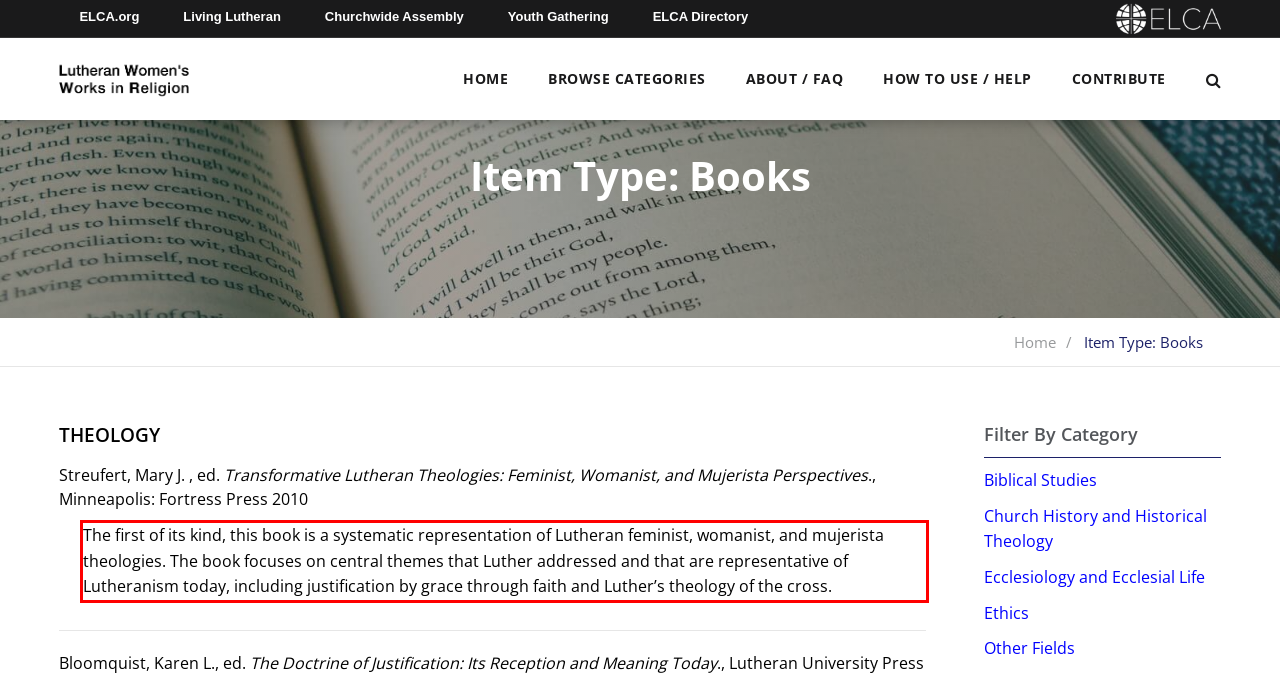You are looking at a screenshot of a webpage with a red rectangle bounding box. Use OCR to identify and extract the text content found inside this red bounding box.

The first of its kind, this book is a systematic representation of Lutheran feminist, womanist, and mujerista theologies. The book focuses on central themes that Luther addressed and that are representative of Lutheranism today, including justification by grace through faith and Luther’s theology of the cross.